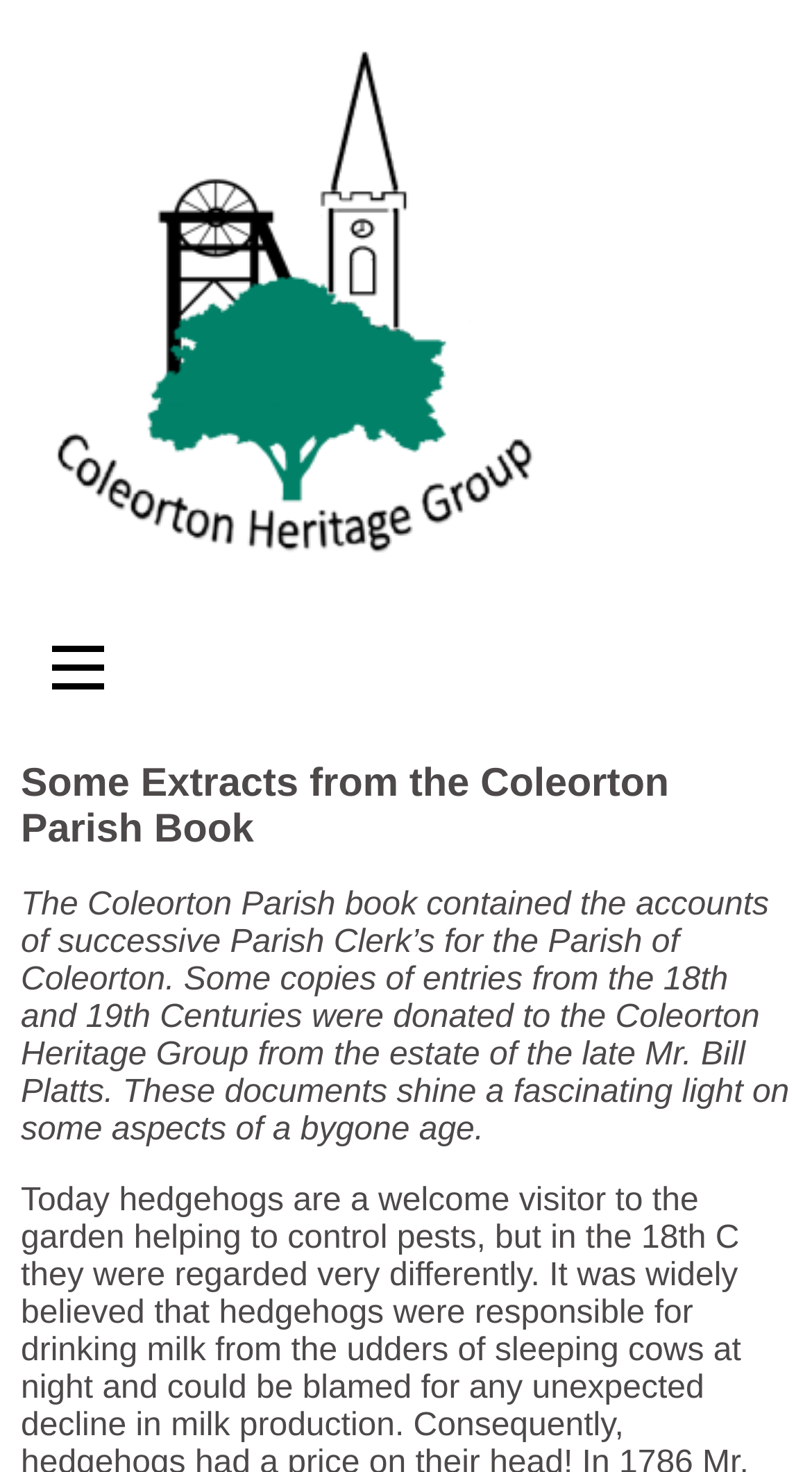Identify and provide the title of the webpage.

Coleorton Heritage Group